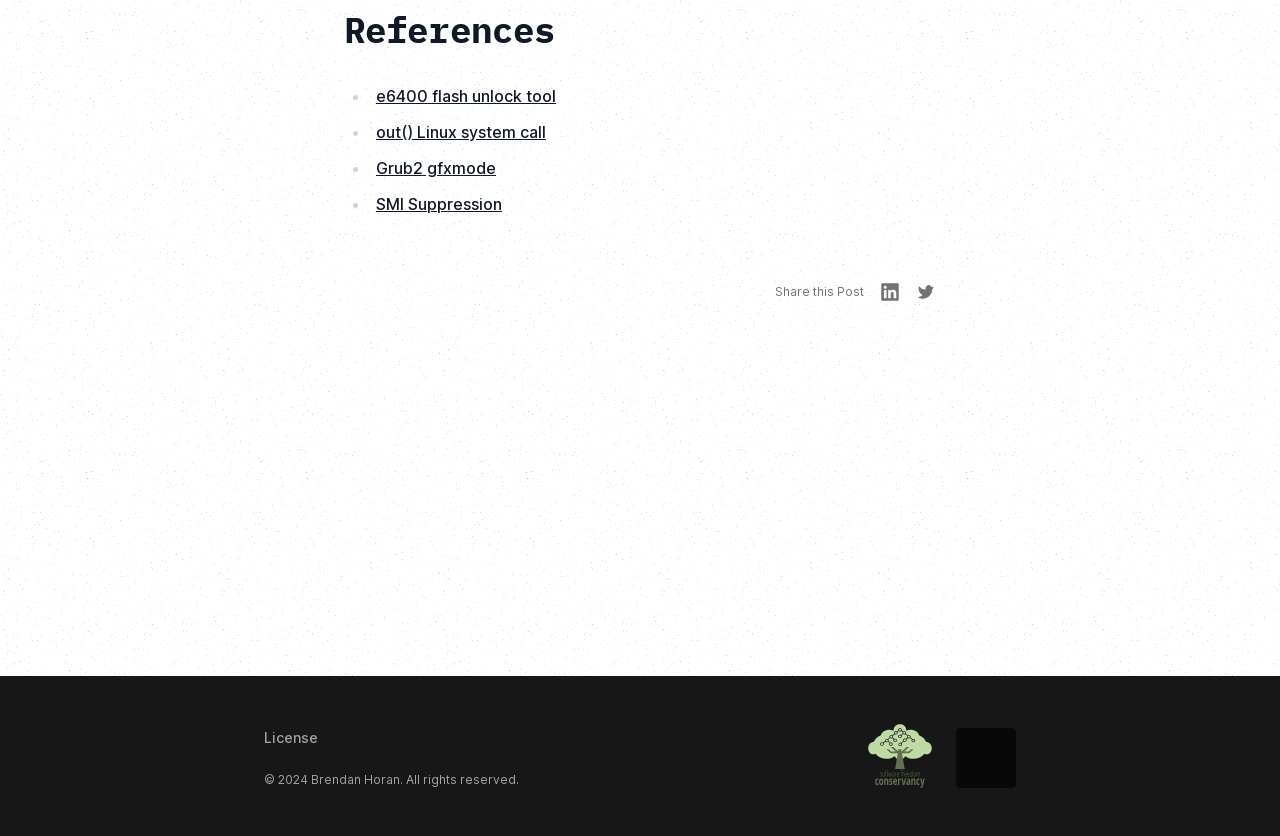Show me the bounding box coordinates of the clickable region to achieve the task as per the instruction: "Share this post".

[0.605, 0.339, 0.654, 0.357]